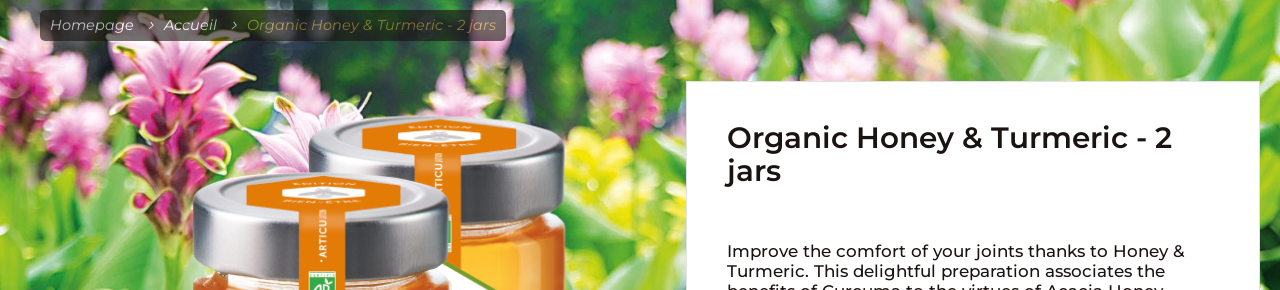Illustrate the scene in the image with a detailed description.

The image showcases two jars of Organic Honey and Turmeric, elegantly positioned against a vibrant floral backdrop. The jars feature distinct orange lids labeled with brand details, suggesting a focus on natural wellness and holistic health benefits. The accompanying text highlights the product's purpose: enhancing joint comfort through a combination of beneficial turmeric and the nourishing qualities of Acacia honey. The lush greenery and colorful flowers surrounding the jars evoke a sense of freshness and vitality, aligning perfectly with the product’s organic essence. This visual representation underscores the product's appeal in promoting health and well-being naturally.